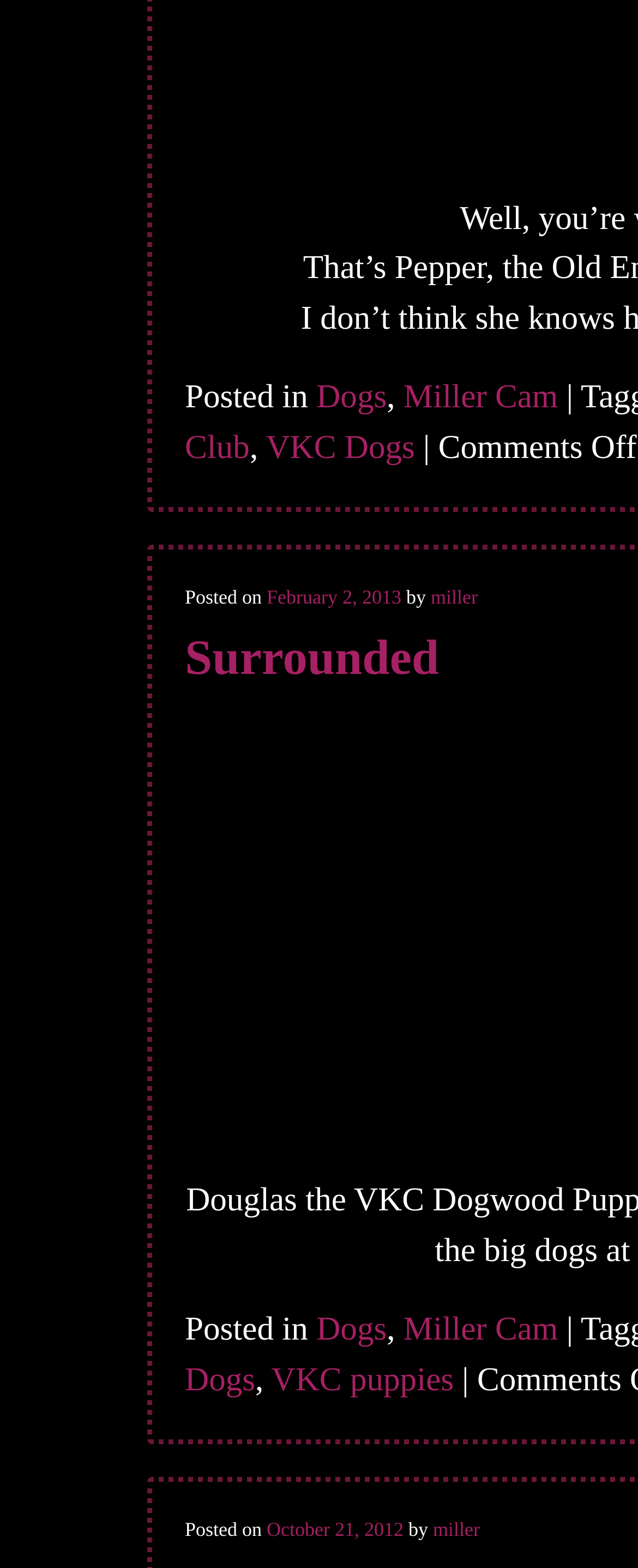Please find the bounding box coordinates of the section that needs to be clicked to achieve this instruction: "View 'Surrounded'".

[0.29, 0.401, 0.688, 0.437]